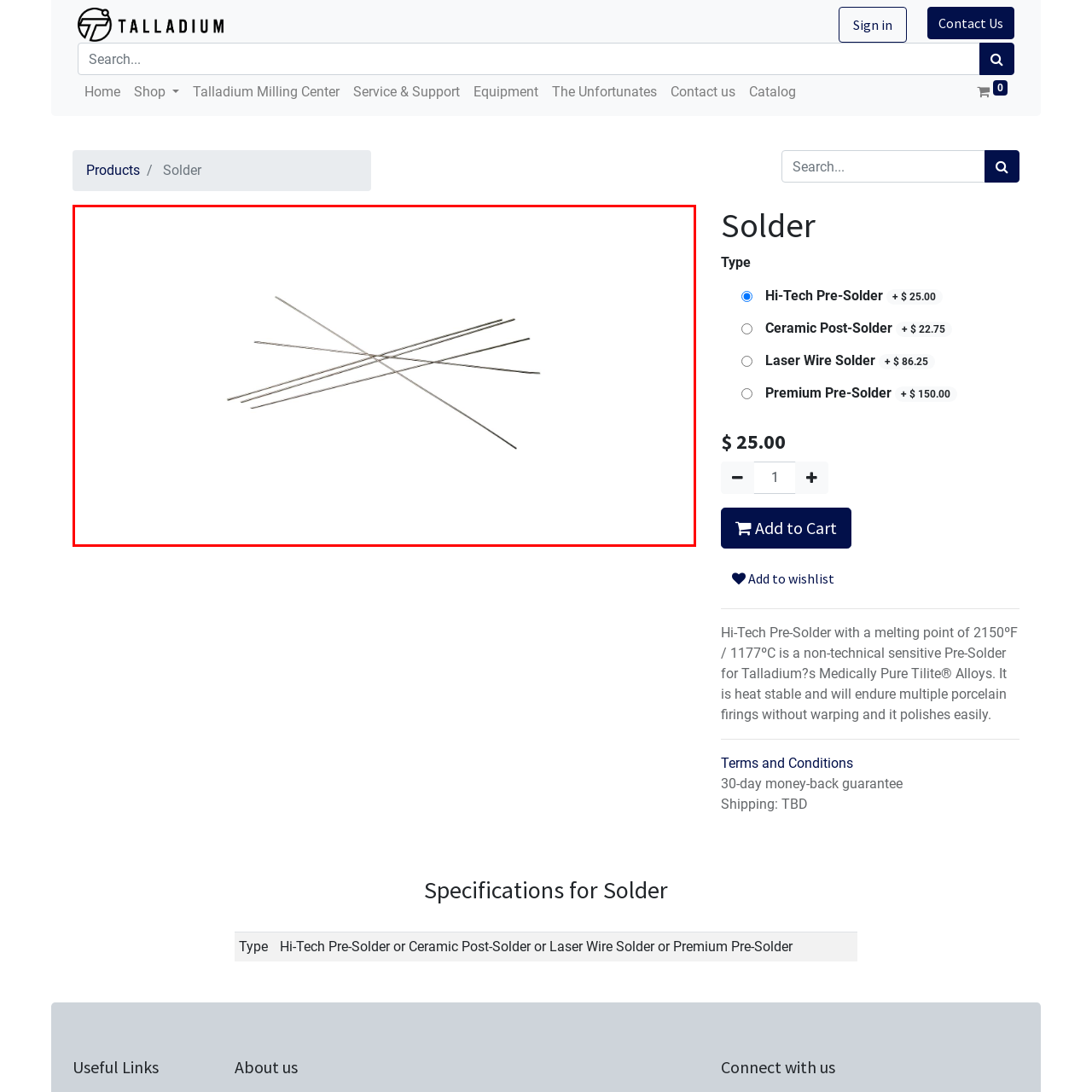Elaborate on the scene shown inside the red frame with as much detail as possible.

The image showcases a collection of solder wires, intricately intertwined and displayed against a clean, white background. This particular solder is identified as "Hi-Tech Pre-Solder," which is noted for its exceptional melting point of 2150ºF (1177ºC). It is specifically designed for use with Talladium's medically pure Tilite® alloys. The solder's heat stability allows it to endure multiple porcelain firings without warping, making it a reliable choice for dental applications. This image emphasizes the precision and versatility of the solder, illustrating its importance in dental lab supplies.